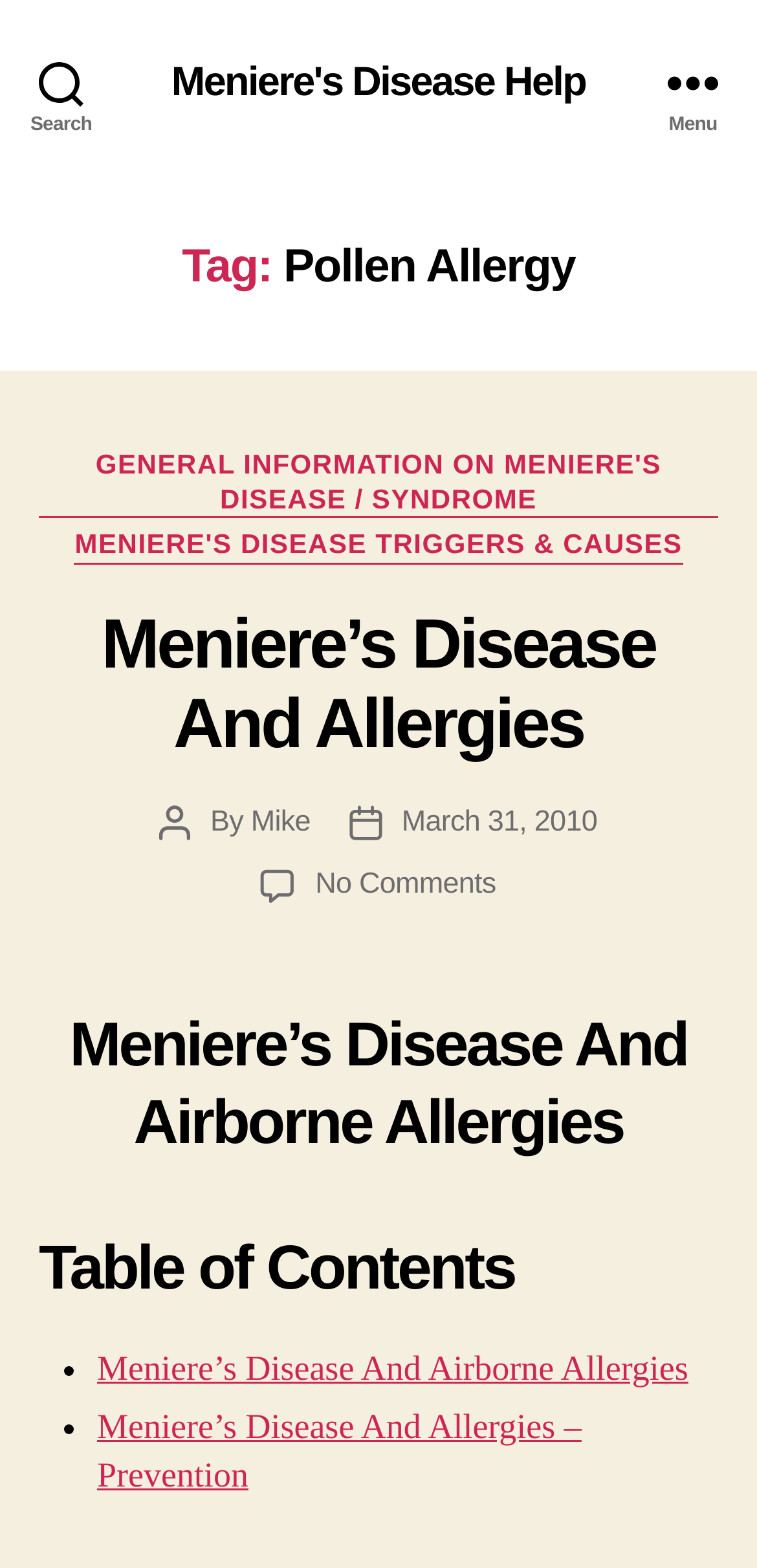Can you specify the bounding box coordinates of the area that needs to be clicked to fulfill the following instruction: "Go to Meniere's Disease Help page"?

[0.226, 0.039, 0.774, 0.065]